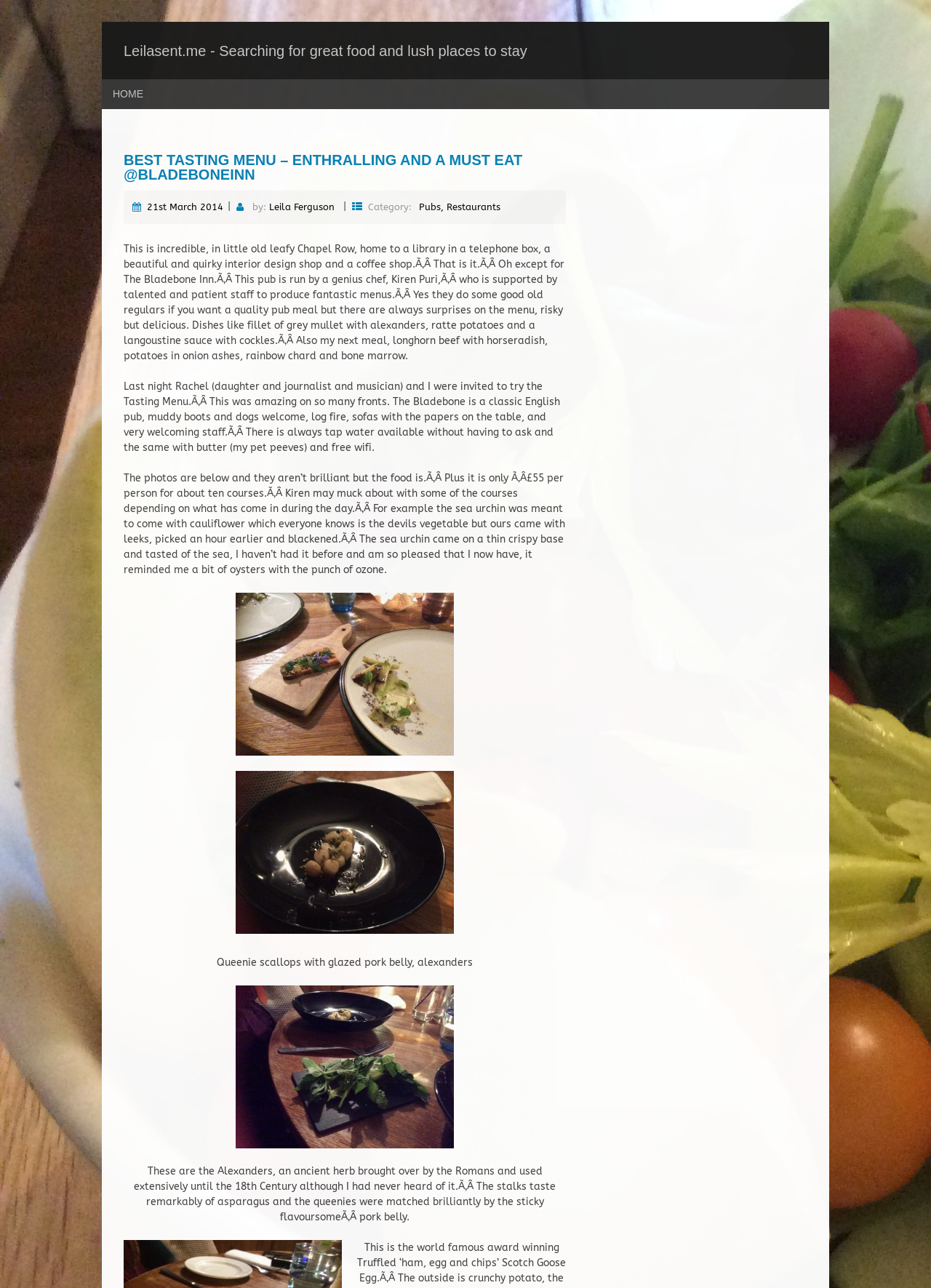Predict the bounding box coordinates of the UI element that matches this description: "Leila Ferguson". The coordinates should be in the format [left, top, right, bottom] with each value between 0 and 1.

[0.289, 0.156, 0.359, 0.165]